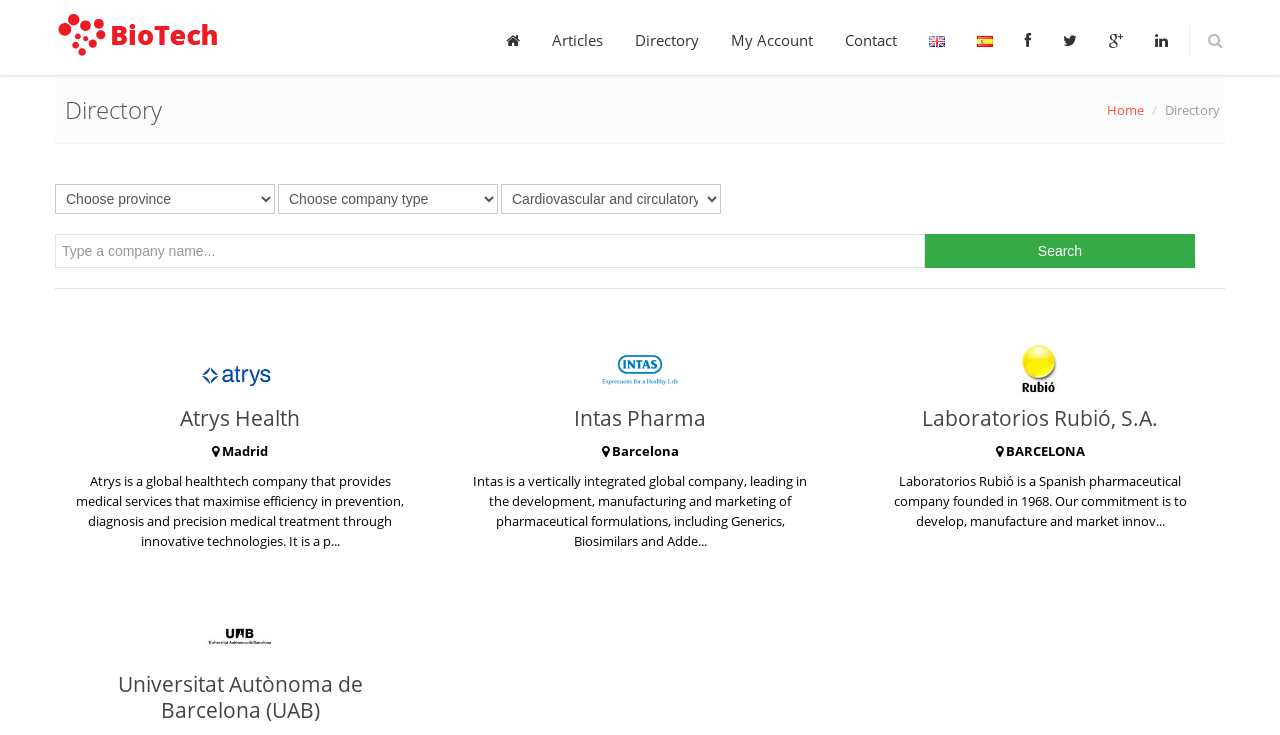Identify and provide the bounding box coordinates of the UI element described: "My Account". The coordinates should be formatted as [left, top, right, bottom], with each number being a float between 0 and 1.

[0.559, 0.0, 0.648, 0.102]